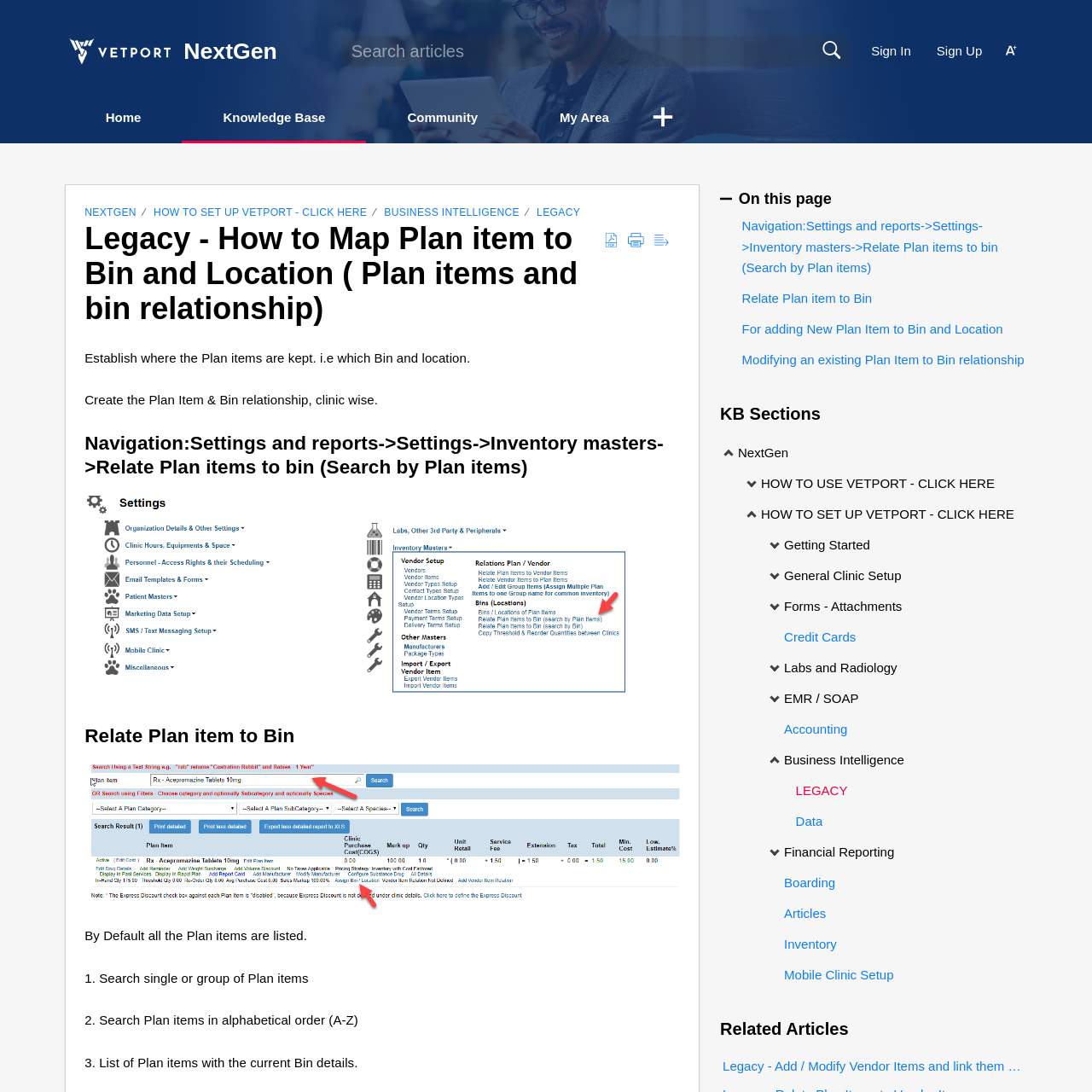Identify the bounding box coordinates for the UI element described as follows: "General Clinic Setup". Ensure the coordinates are four float numbers between 0 and 1, formatted as [left, top, right, bottom].

[0.702, 0.513, 0.825, 0.541]